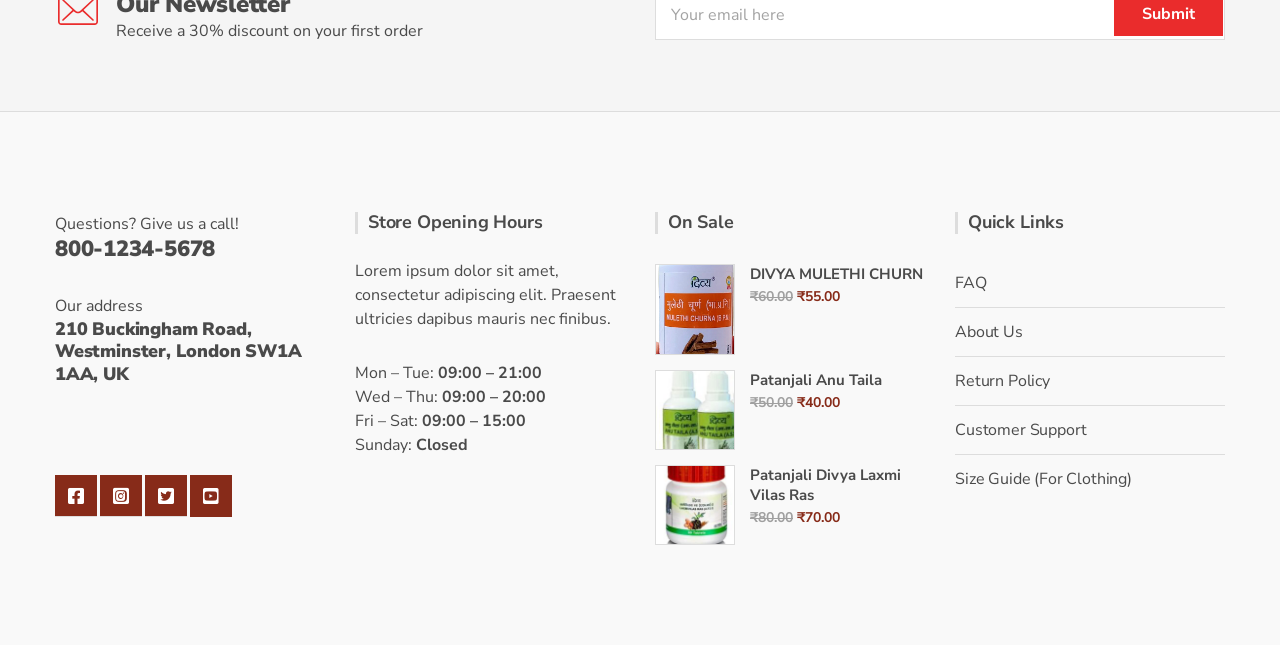Determine the coordinates of the bounding box that should be clicked to complete the instruction: "Go to FAQ page". The coordinates should be represented by four float numbers between 0 and 1: [left, top, right, bottom].

[0.746, 0.401, 0.957, 0.477]